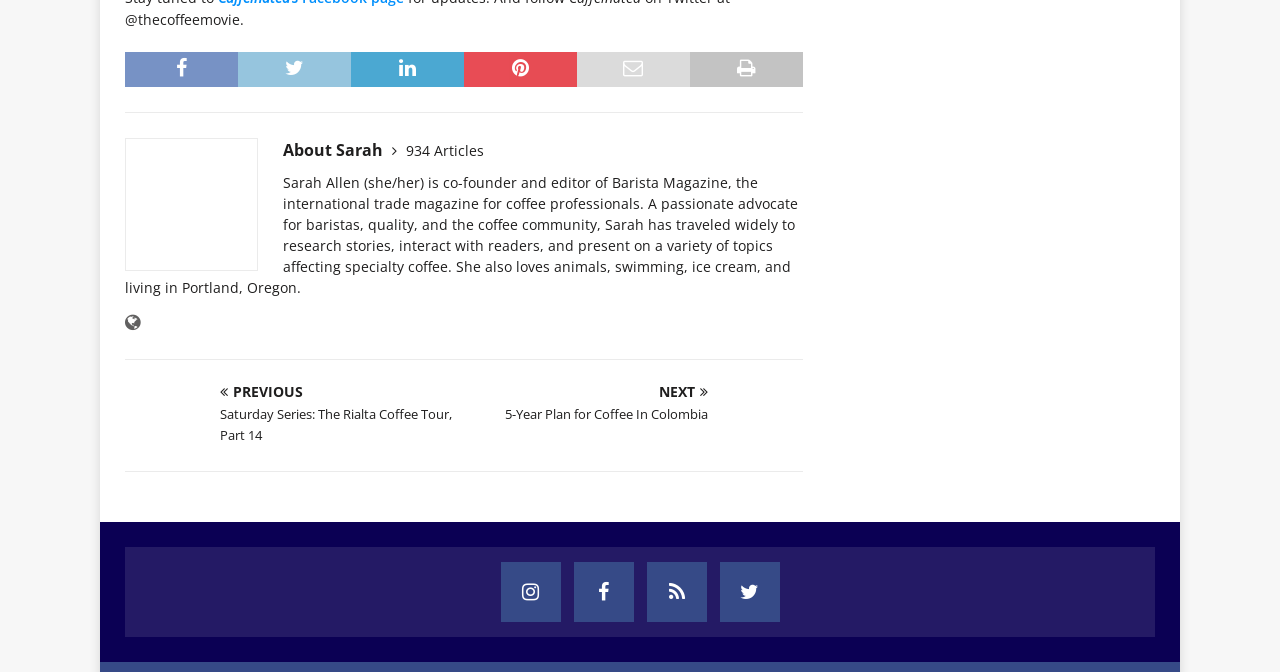Locate the bounding box coordinates of the clickable area needed to fulfill the instruction: "View Sarah's website".

[0.098, 0.466, 0.109, 0.494]